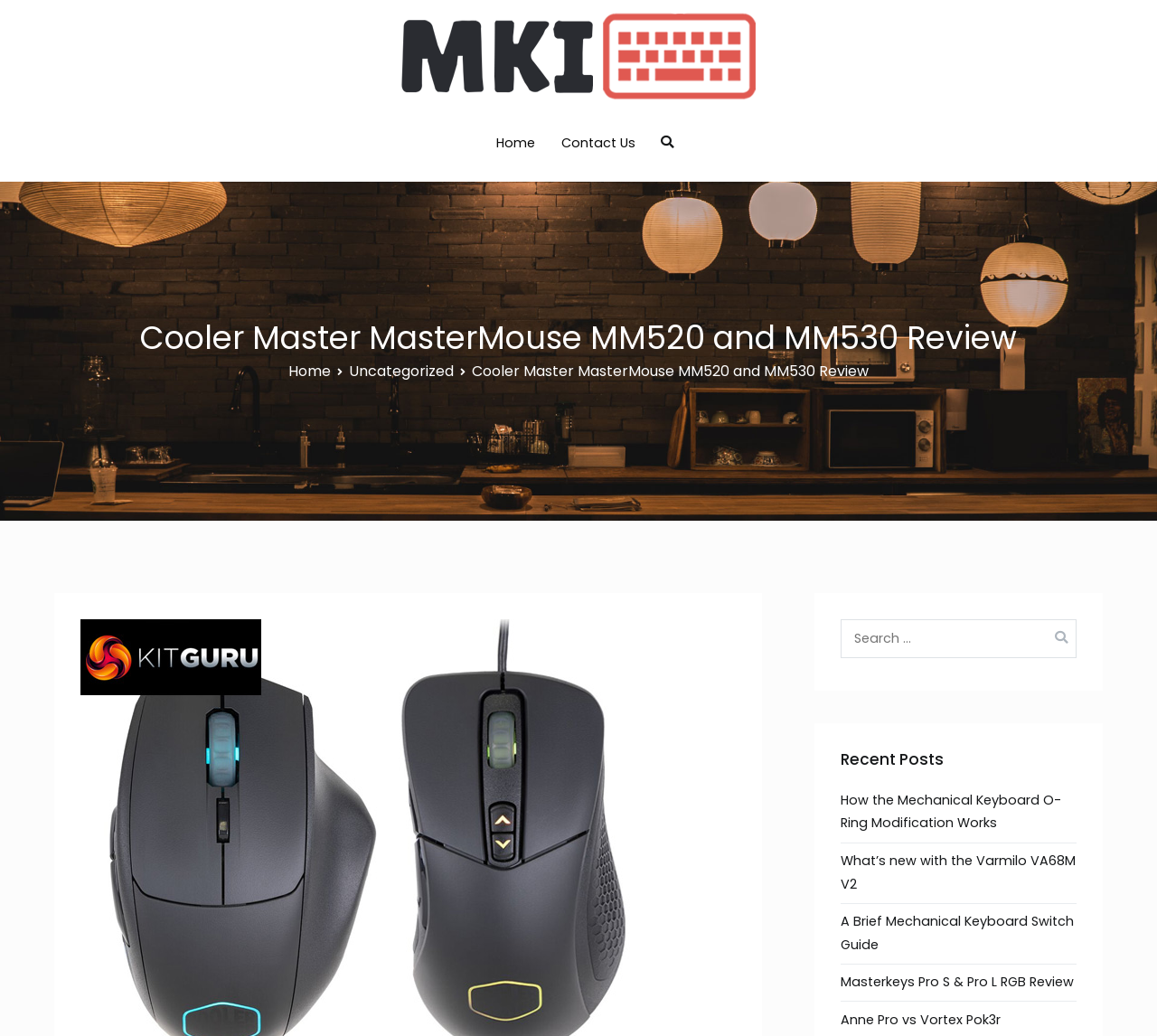Indicate the bounding box coordinates of the clickable region to achieve the following instruction: "Visit the 'Mechanical keyboard info' page."

[0.347, 0.013, 0.653, 0.096]